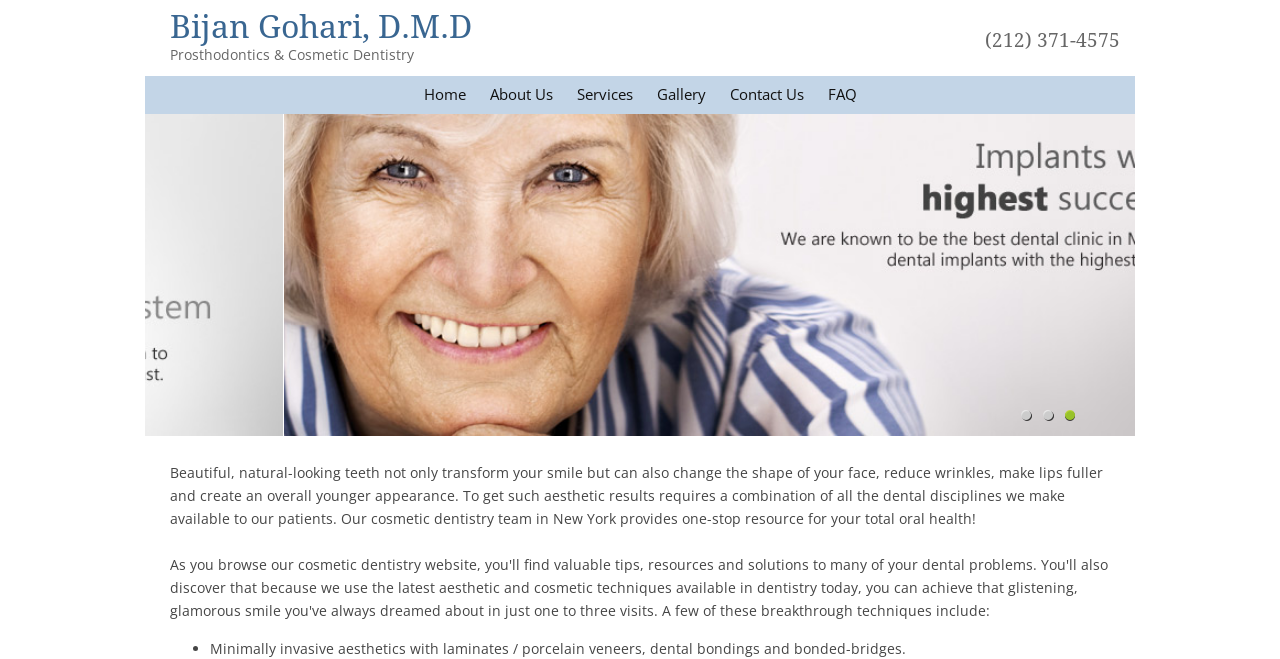Elaborate on the information and visuals displayed on the webpage.

The webpage is about Bijan Gohari DMD, a prosthodontist and cosmetic dentist in New York. At the top left, there is a link to Bijan Gohari's profile, followed by a static text describing his profession. On the top right, there is a phone number, (212) 371-4575, displayed prominently. 

Below the top section, there is a navigation menu with six links: Home, About Us, Services, Gallery, Contact Us, and FAQ. These links are aligned horizontally and take up about half of the screen width.

The main content of the webpage is an image that occupies most of the screen, spanning from the top left to the bottom right. The image is likely a showcase of the dentist's work or a promotional image.

To the left of the image, there are two paragraphs of text. The first paragraph describes the benefits of having natural-looking teeth, including a transformed smile, reduced wrinkles, and a younger appearance. It also mentions that the dentist's team provides a one-stop resource for total oral health. The second paragraph, located at the bottom left, describes the minimally invasive aesthetic services offered, including laminates, porcelain veneers, dental bondings, and bonded-bridges.

Overall, the webpage appears to be a professional website for Bijan Gohari DMD, showcasing his services and expertise in cosmetic dentistry.